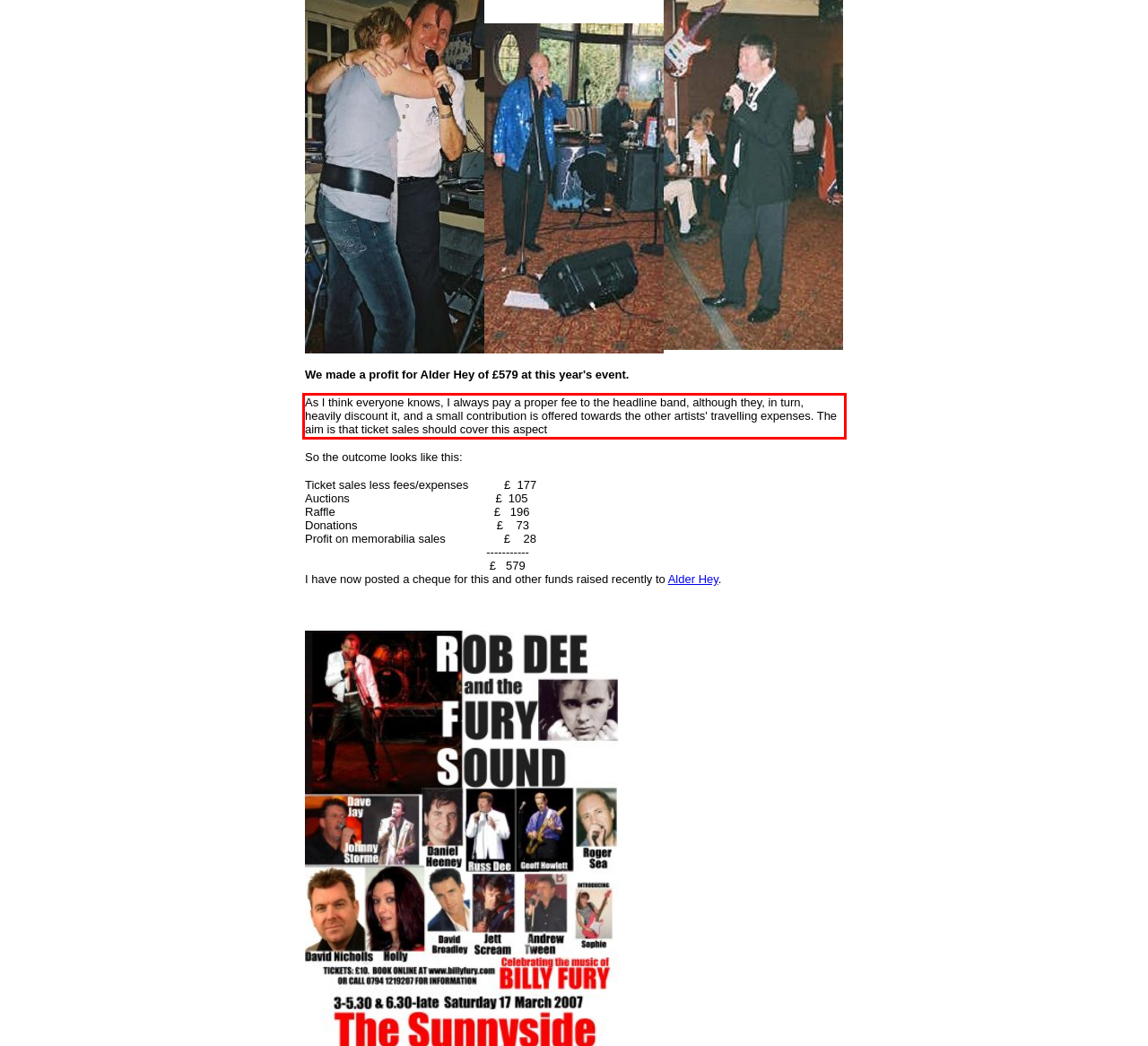Please identify and extract the text content from the UI element encased in a red bounding box on the provided webpage screenshot.

As I think everyone knows, I always pay a proper fee to the headline band, although they, in turn, heavily discount it, and a small contribution is offered towards the other artists' travelling expenses. The aim is that ticket sales should cover this aspect